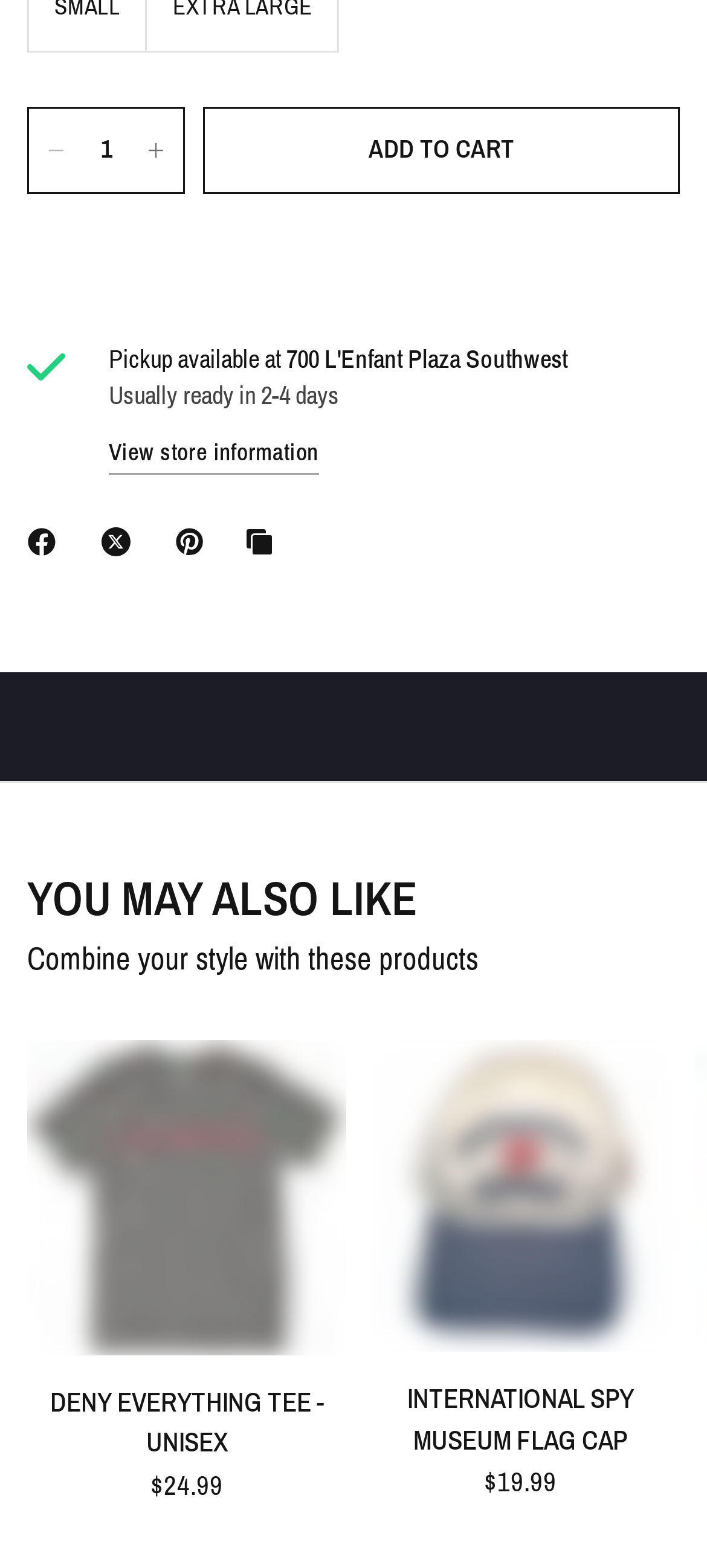Locate the UI element that matches the description Copied to clipboard in the webpage screenshot. Return the bounding box coordinates in the format (top-left x, top-left y, bottom-right x, bottom-right y), with values ranging from 0 to 1.

[0.346, 0.332, 0.408, 0.36]